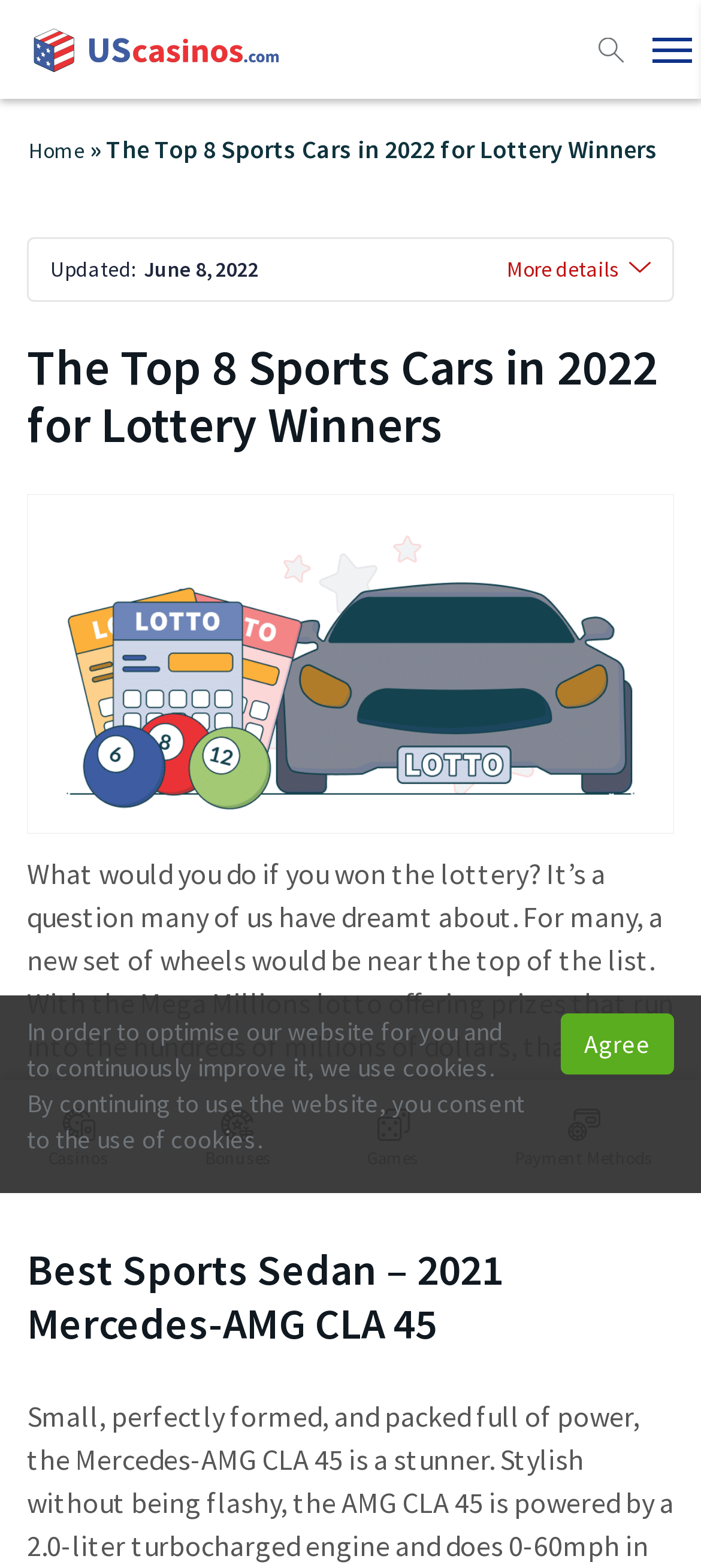What is the topic of the article?
Please provide a detailed and thorough answer to the question.

The topic of the article is about the top 8 sports cars that lottery winners might consider buying, as indicated by the heading and the introductory paragraph.